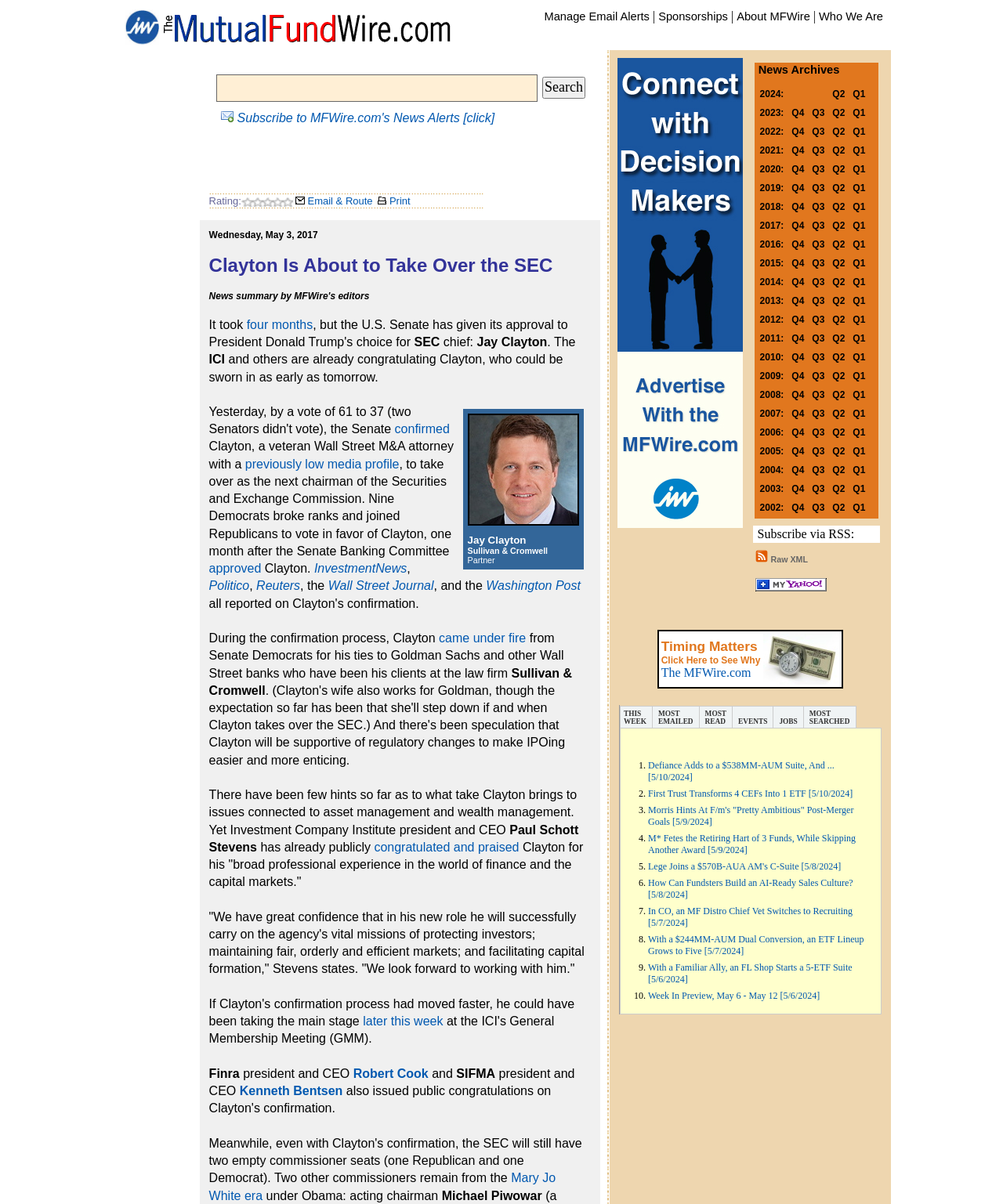Locate the bounding box coordinates of the region to be clicked to comply with the following instruction: "Click on Rating:". The coordinates must be four float numbers between 0 and 1, in the form [left, top, right, bottom].

[0.208, 0.163, 0.24, 0.171]